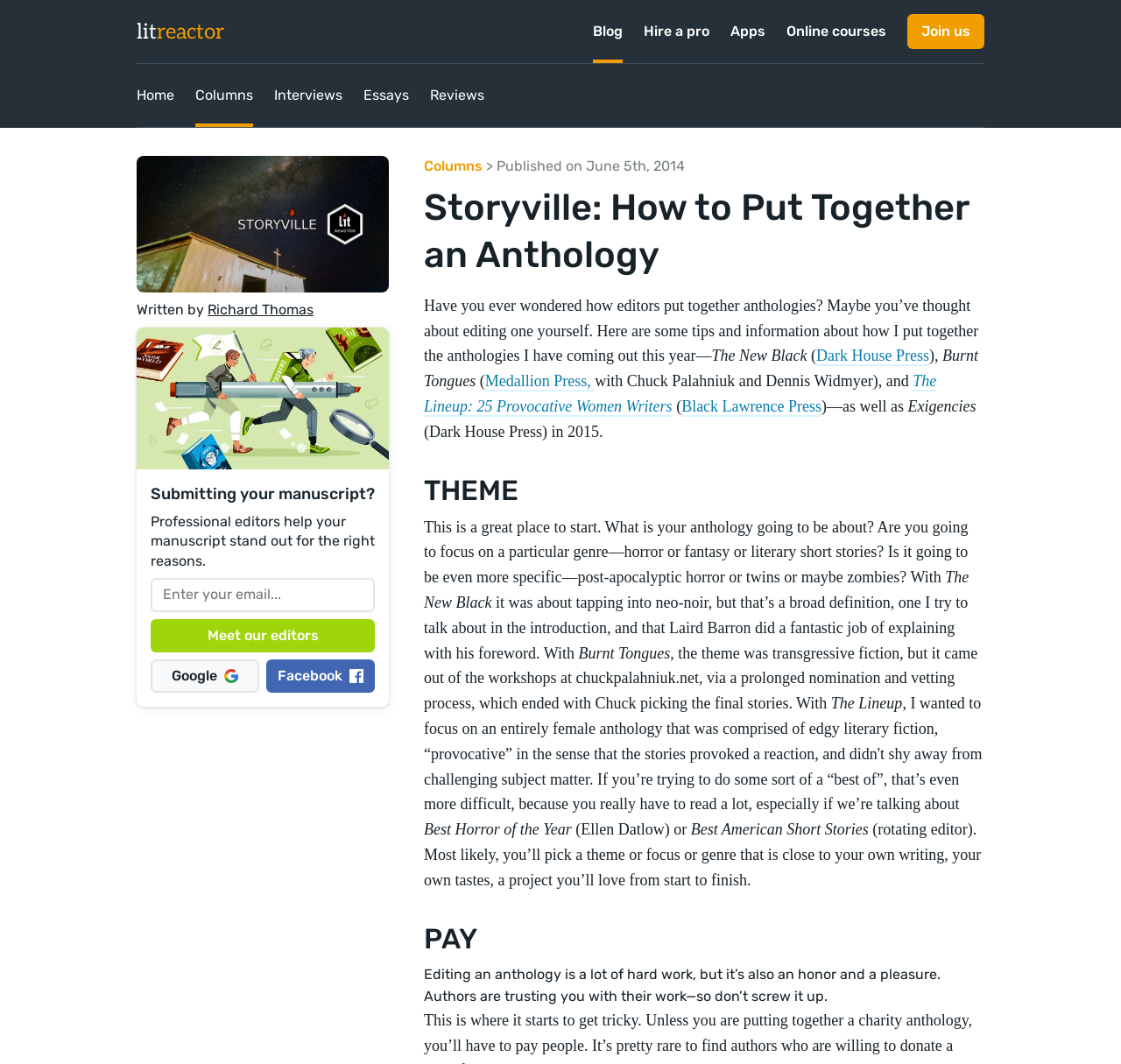What is the name of the website?
Based on the content of the image, thoroughly explain and answer the question.

I determined the answer by looking at the heading element 'litreactor' at the top of the webpage, which suggests that it is the name of the website.